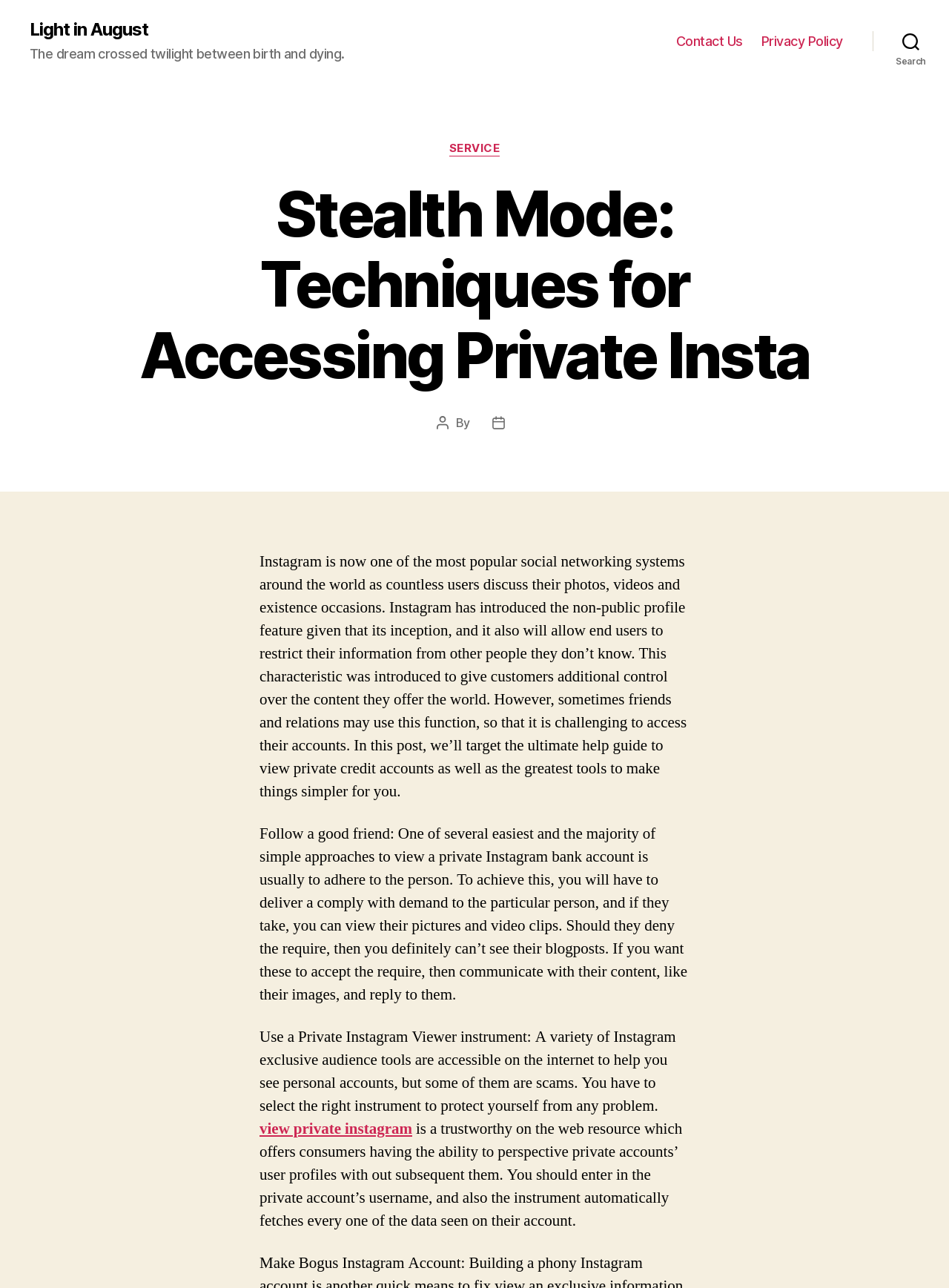Examine the image carefully and respond to the question with a detailed answer: 
What type of tool can be used to view private Instagram accounts?

The question asks about the type of tool that can be used to view private Instagram accounts. After analyzing the webpage content, I found that a Private Instagram Viewer tool can be used to view private accounts, but it's important to select the right tool to avoid any problems.